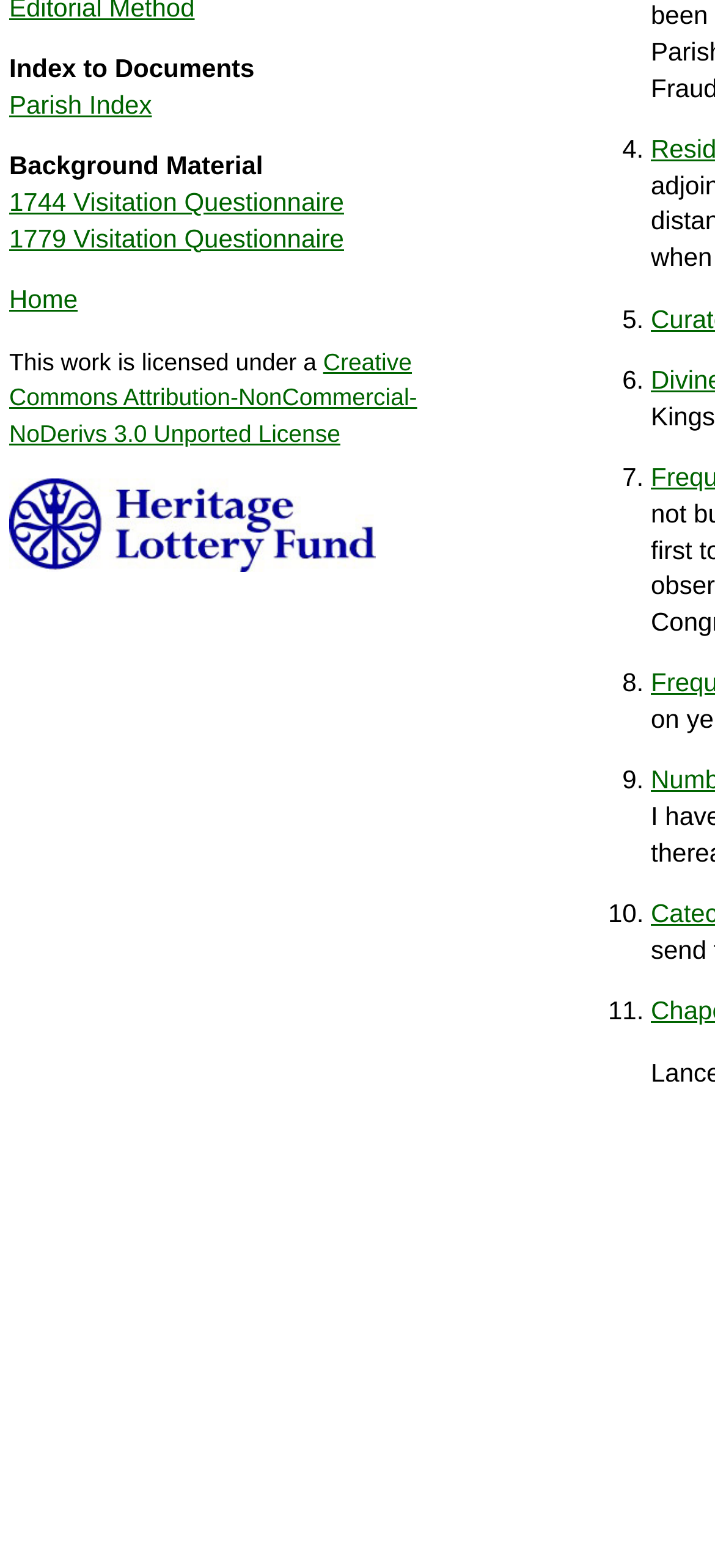Based on the element description Home, identify the bounding box coordinates for the UI element. The coordinates should be in the format (top-left x, top-left y, bottom-right x, bottom-right y) and within the 0 to 1 range.

[0.013, 0.181, 0.109, 0.2]